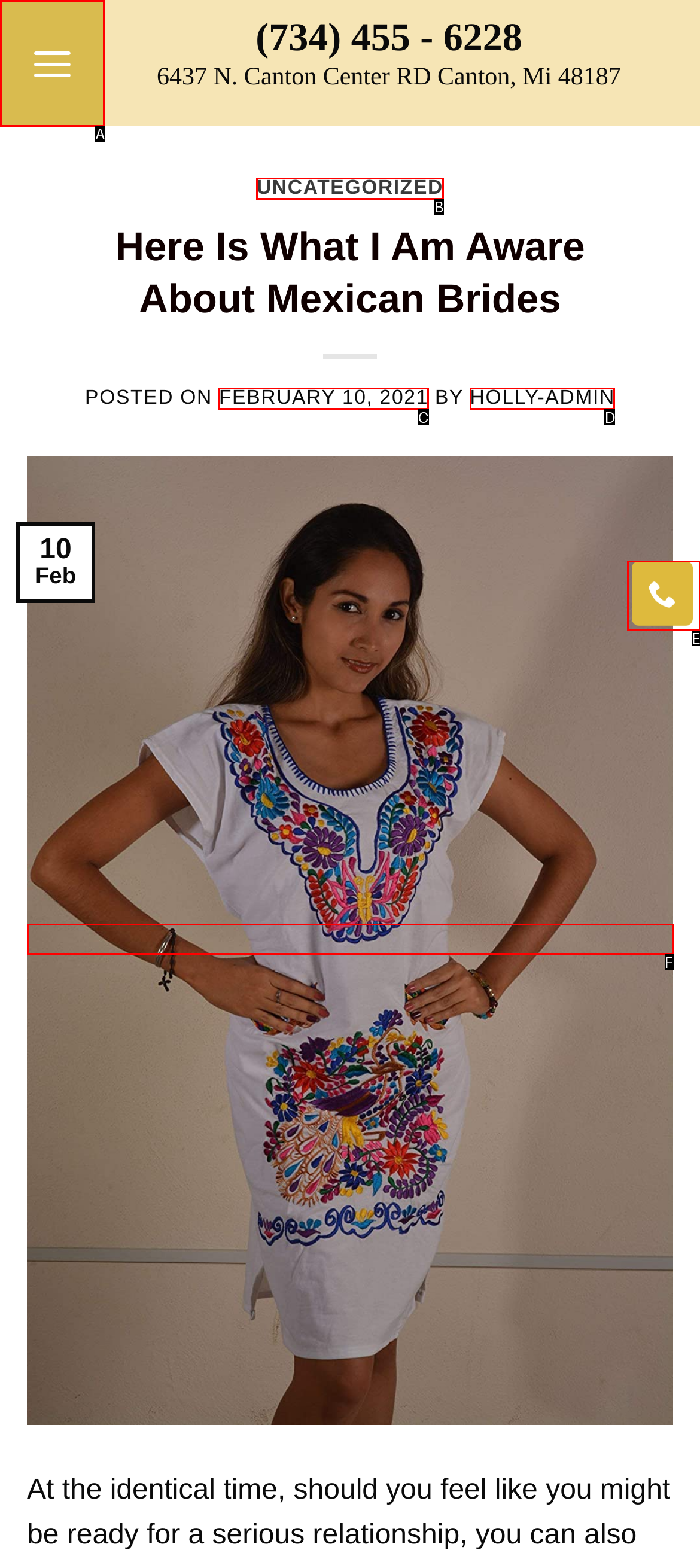Select the correct option based on the description: (734) 455 - 6228
Answer directly with the option’s letter.

E